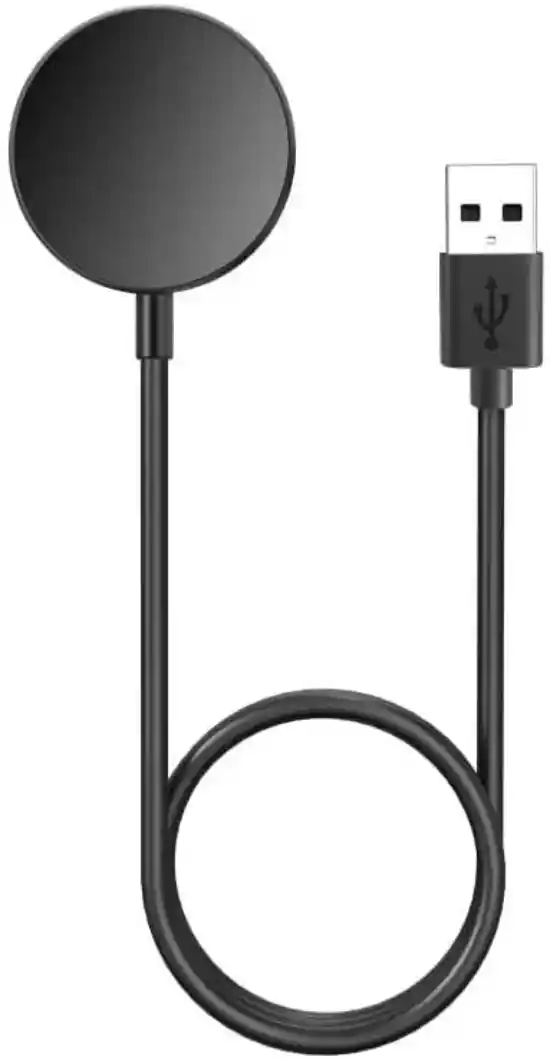What type of connector is at the other end of the charging cable?
Please answer the question with a detailed and comprehensive explanation.

According to the caption, the charging cable is equipped with a circular magnetic charging pad at one end and a 'standard USB connector' at the other, implying that the type of connector at the other end of the charging cable is a standard USB connector.